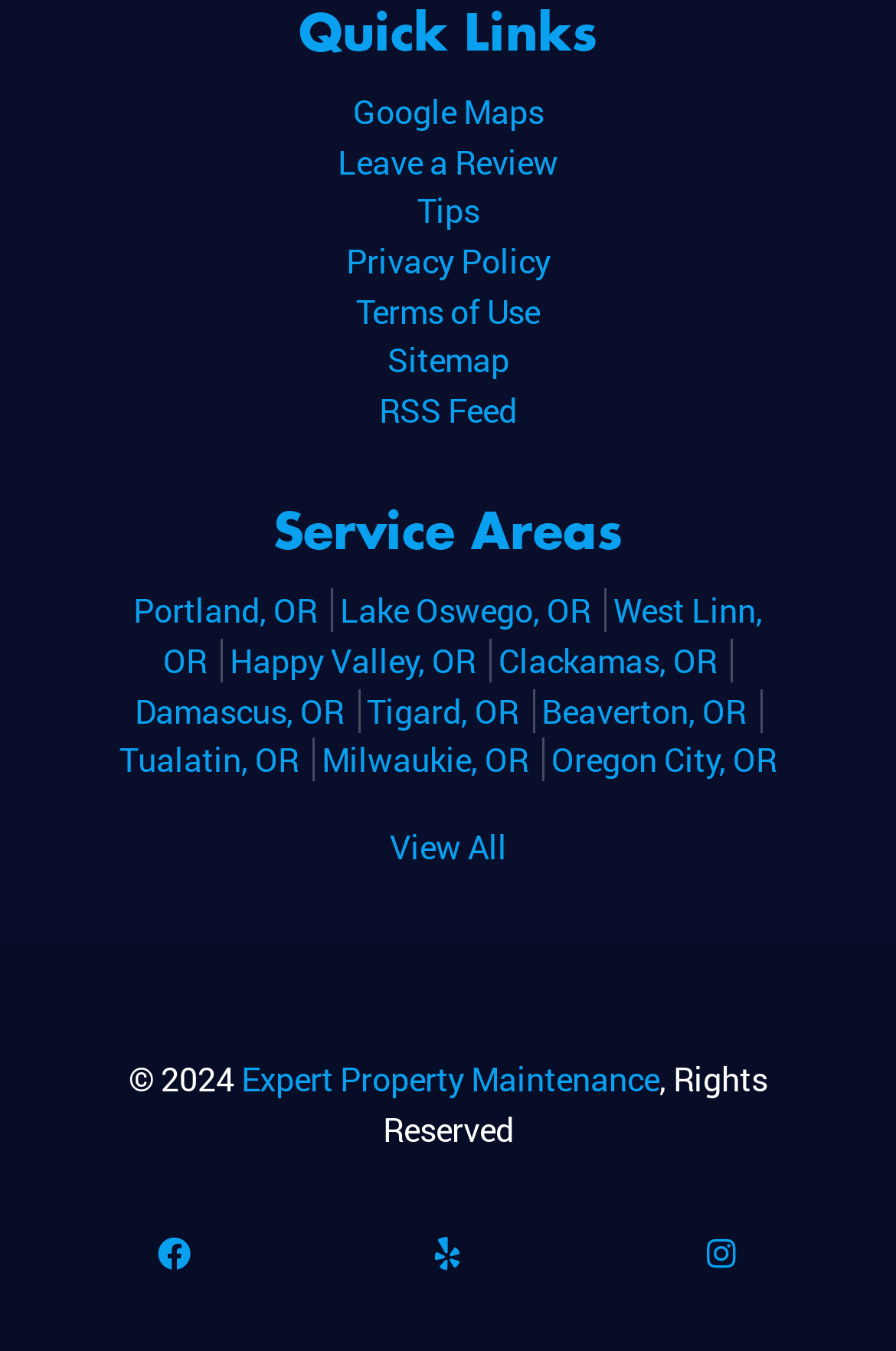Review the image closely and give a comprehensive answer to the question: What type of icons are used at the bottom of the webpage?

The icons at the bottom of the webpage, represented by '', '', and '', are likely social media icons, allowing users to connect with the company on different social media platforms.